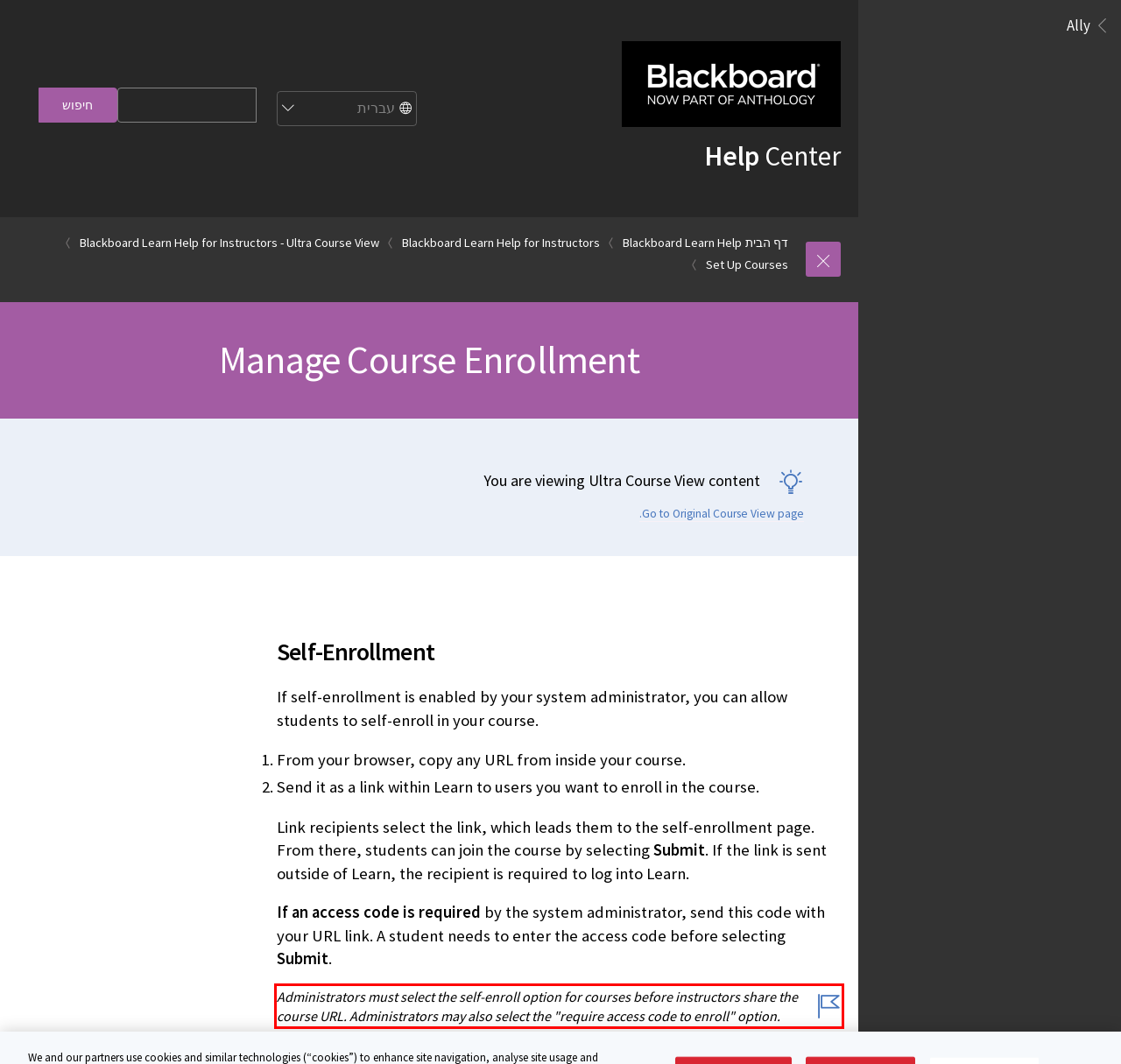Using OCR, extract the text content found within the red bounding box in the given webpage screenshot.

Administrators must select the self-enroll option for courses before instructors share the course URL. Administrators may also select the "require access code to enroll" option.